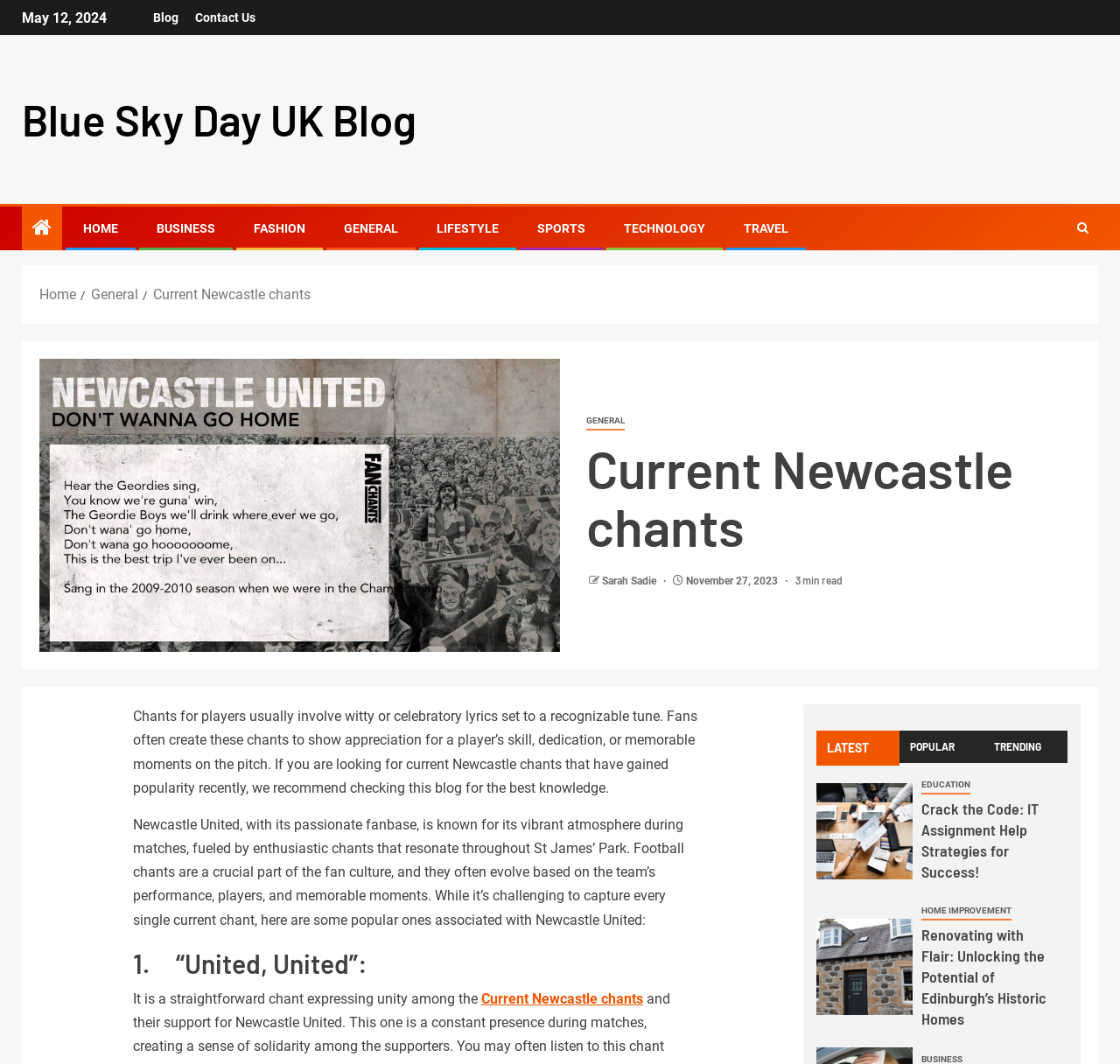Can you determine the bounding box coordinates of the area that needs to be clicked to fulfill the following instruction: "Read the article 'Current Newcastle chants'"?

[0.035, 0.338, 0.5, 0.613]